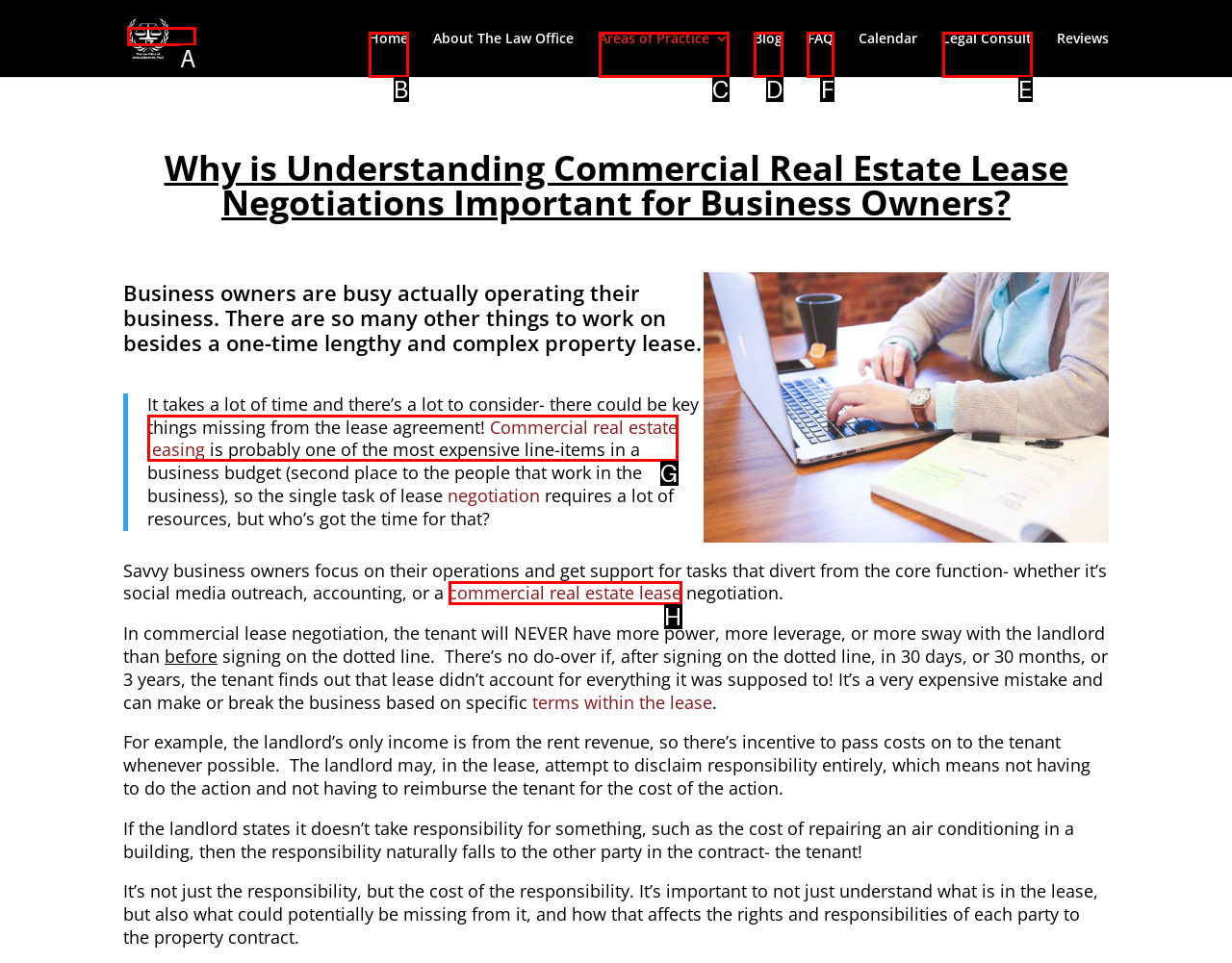For the instruction: Check the FAQ section, determine the appropriate UI element to click from the given options. Respond with the letter corresponding to the correct choice.

F